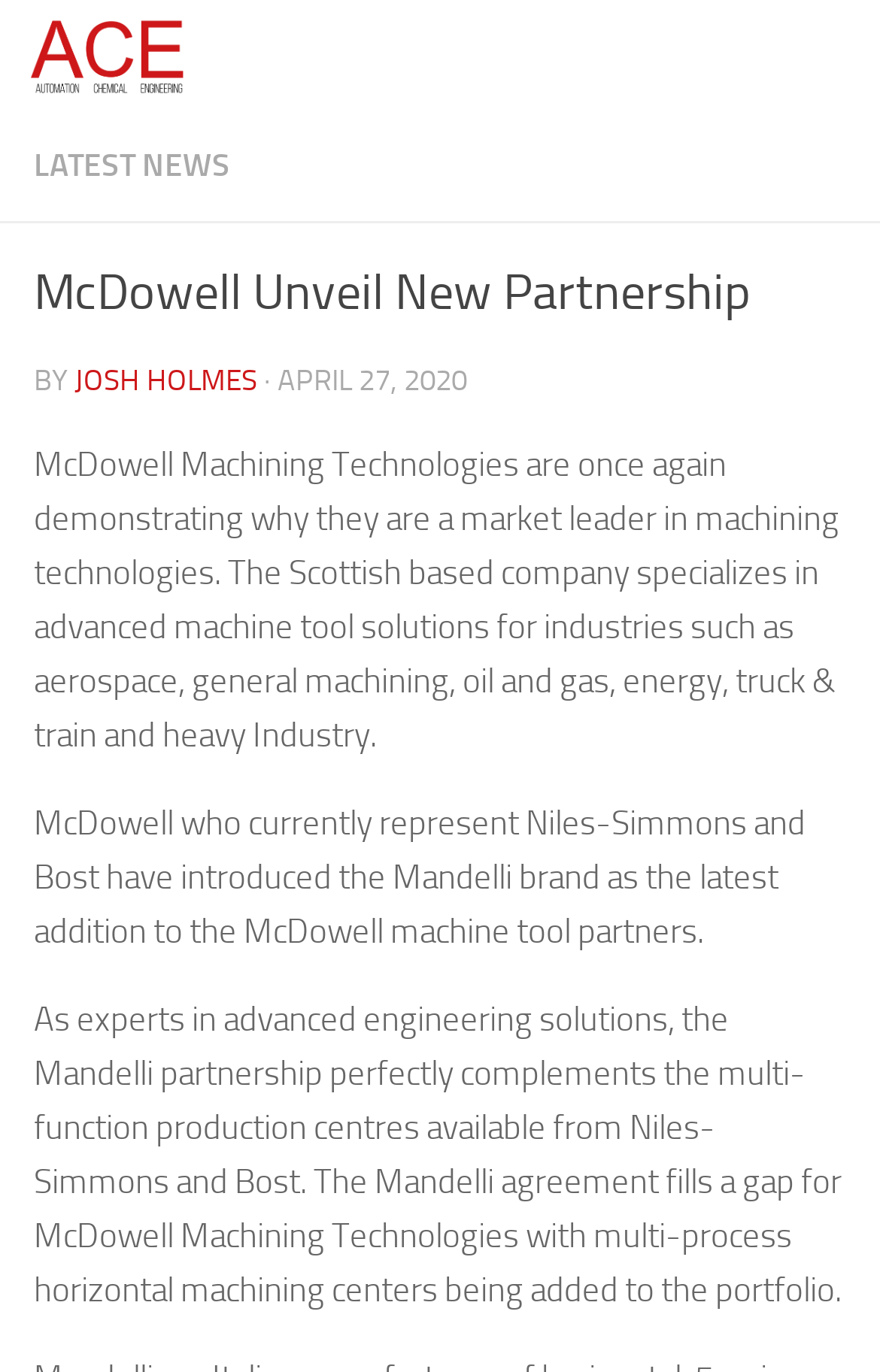Who wrote the article about McDowell's new partnership?
Look at the screenshot and respond with a single word or phrase.

JOSH HOLMES